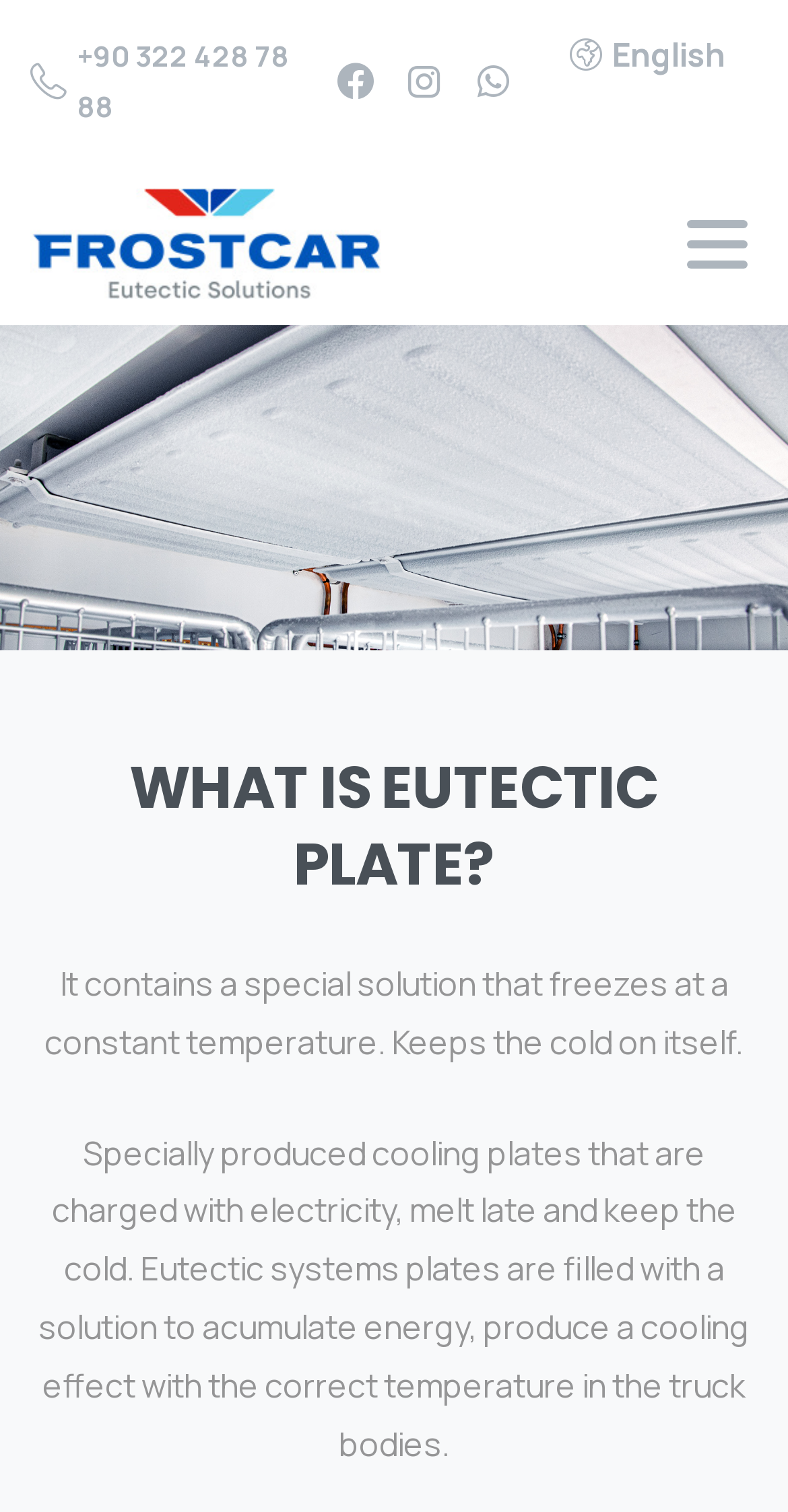Determine the bounding box coordinates for the area that should be clicked to carry out the following instruction: "Click the language selection menu".

[0.723, 0.018, 0.921, 0.056]